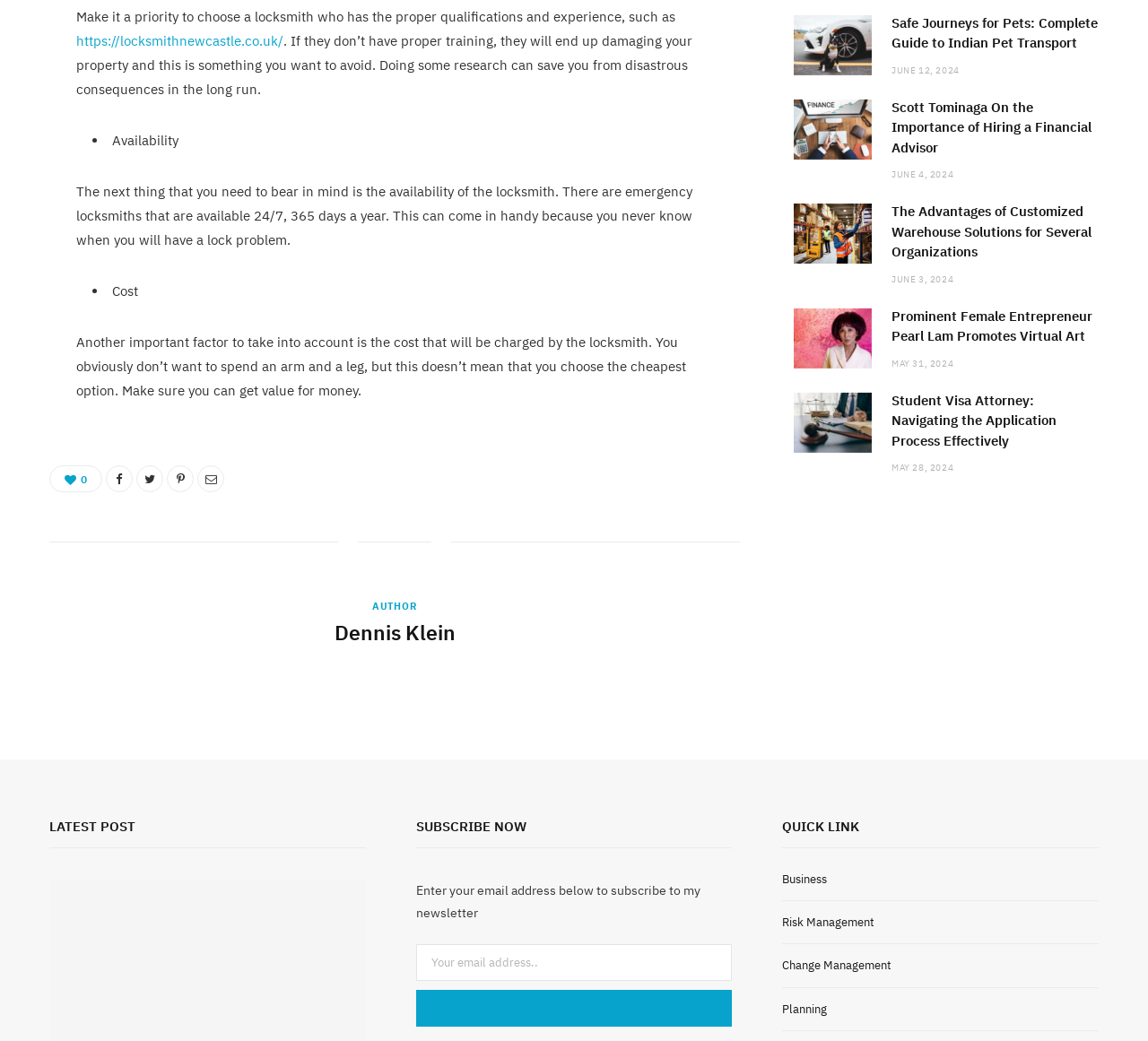Refer to the element description Home and identify the corresponding bounding box in the screenshot. Format the coordinates as (top-left x, top-left y, bottom-right x, bottom-right y) with values in the range of 0 to 1.

None